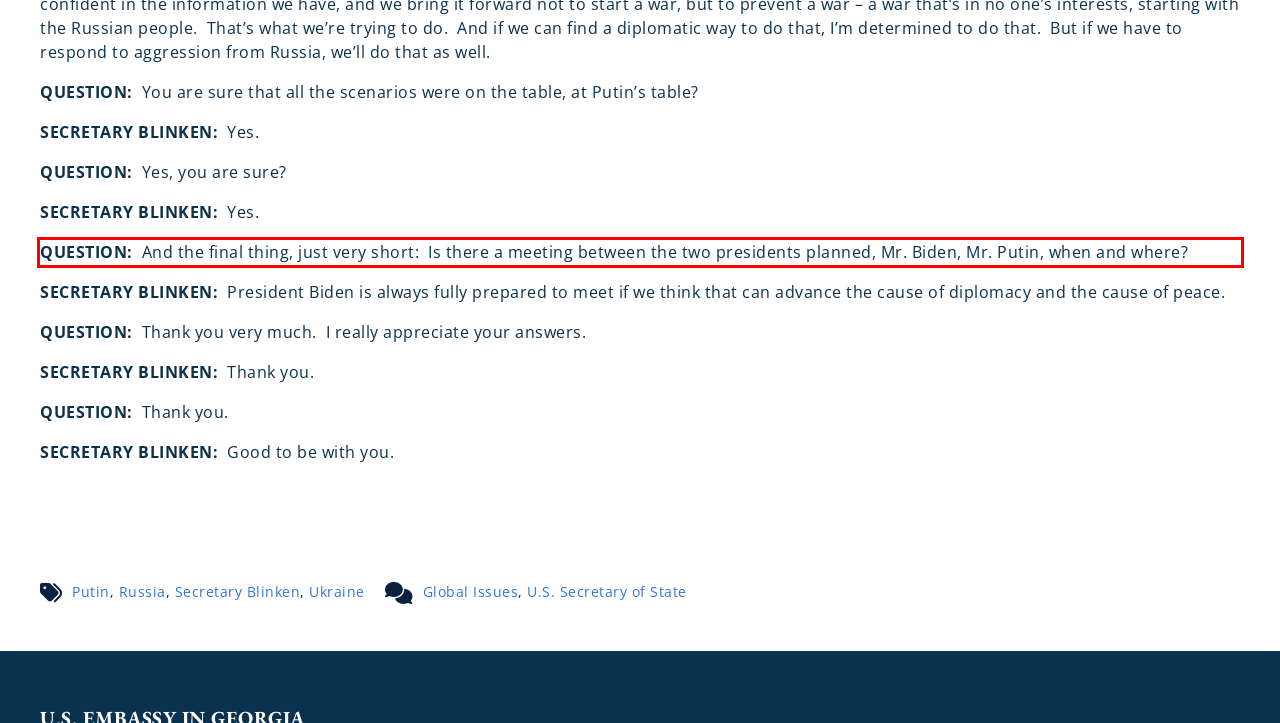The screenshot provided shows a webpage with a red bounding box. Apply OCR to the text within this red bounding box and provide the extracted content.

QUESTION: And the final thing, just very short: Is there a meeting between the two presidents planned, Mr. Biden, Mr. Putin, when and where?